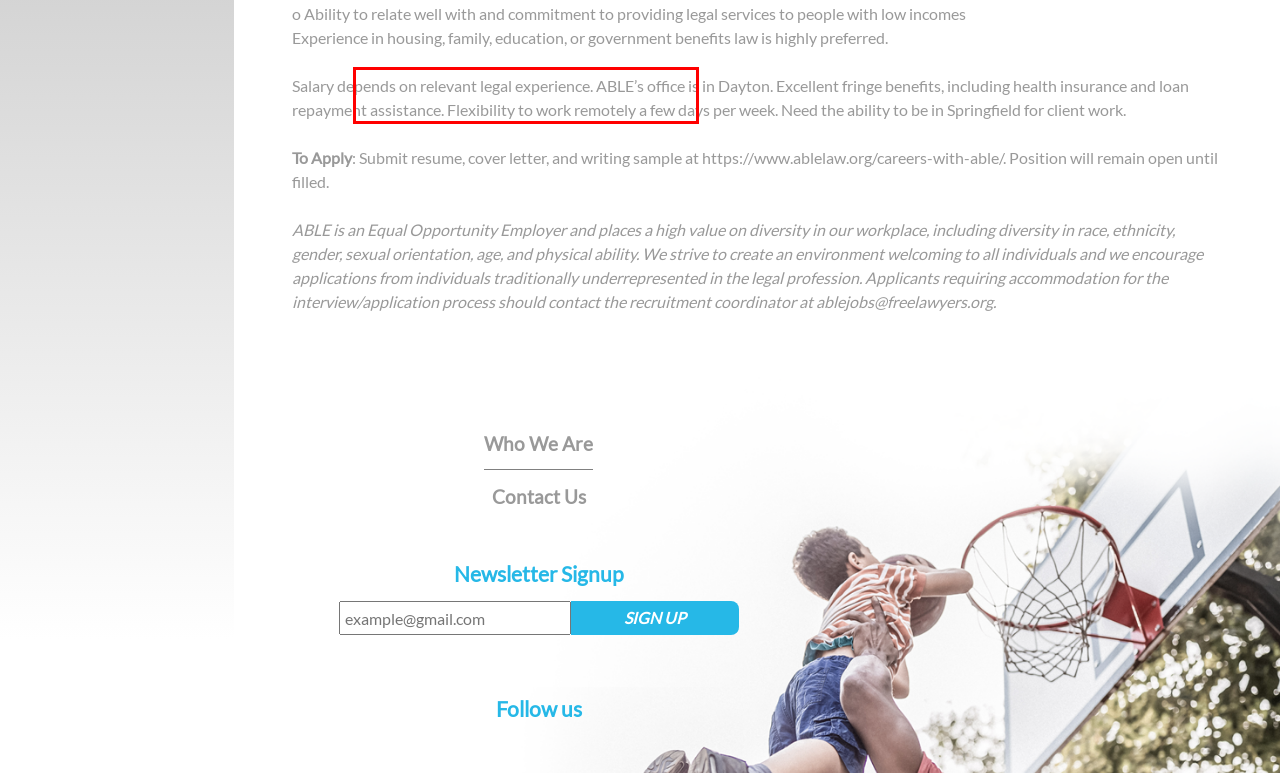After examining the screenshot of a webpage with a red bounding box, choose the most accurate webpage description that corresponds to the new page after clicking the element inside the red box. Here are the candidates:
A. Management and Leadership - The Center for Nonprofit Resources
B. Technology for Nonprofits - The Center for Nonprofit Resources
C. Partners - The Center for Nonprofit Resources
D. C4NPR Staff - The Center for Nonprofit Resources
E. Blog - The Center for Nonprofit Resources
F. Professional Development - The Center for Nonprofit Resources
G. Technical Assistance Form - The Center for Nonprofit Resources
H. Volunteers & Interns - The Center for Nonprofit Resources

H